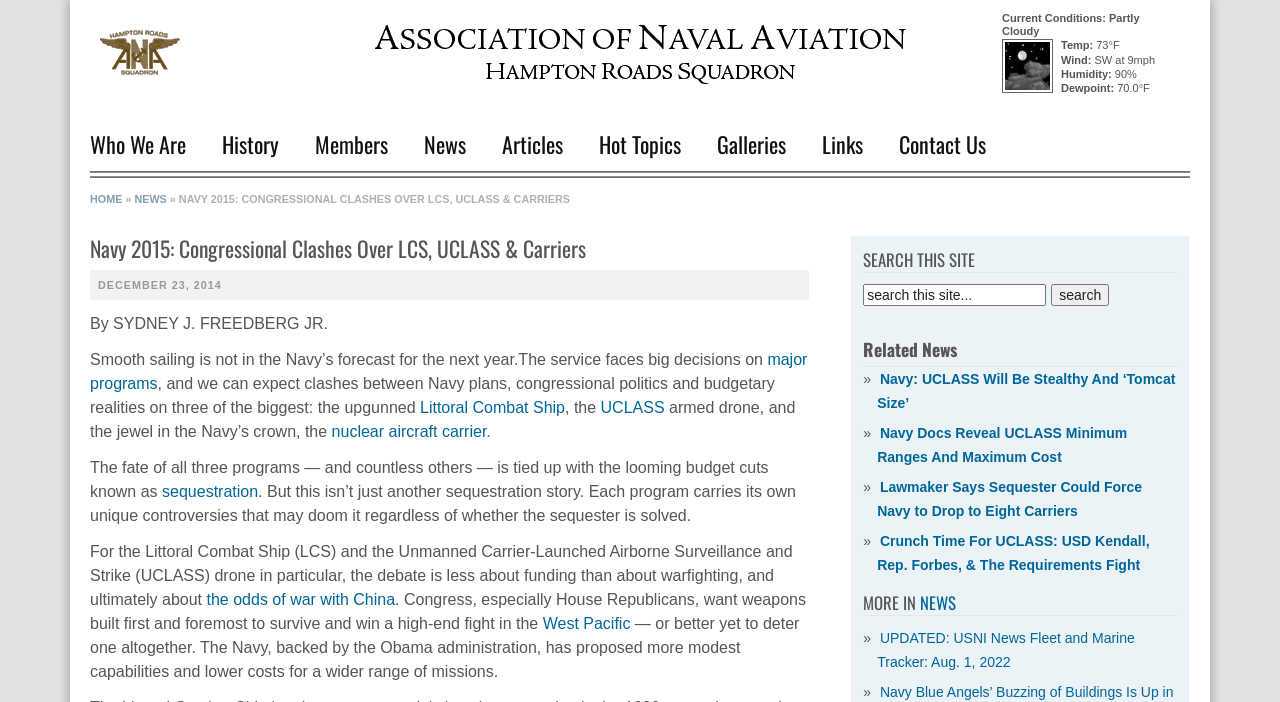Determine the bounding box coordinates of the region that needs to be clicked to achieve the task: "Read the article 'NAVY 2015: CONGRESSIONAL CLASHES OVER LCS, UCLASS & CARRIERS'".

[0.14, 0.275, 0.445, 0.292]